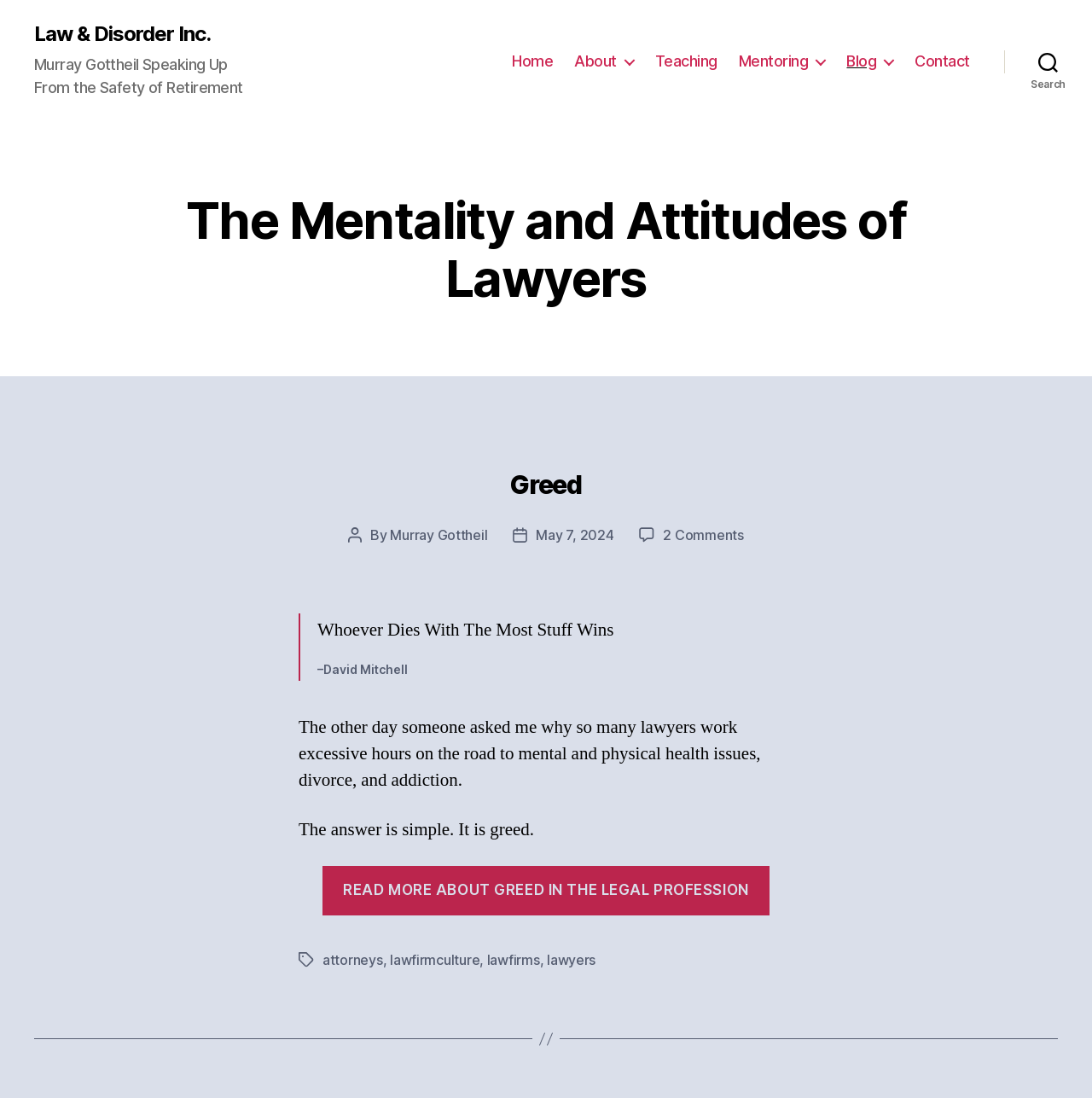Using the information shown in the image, answer the question with as much detail as possible: What is the quote mentioned in the blog post?

I found the answer by looking at the blockquote section, which mentions the quote 'Whoever Dies With The Most Stuff Wins'.